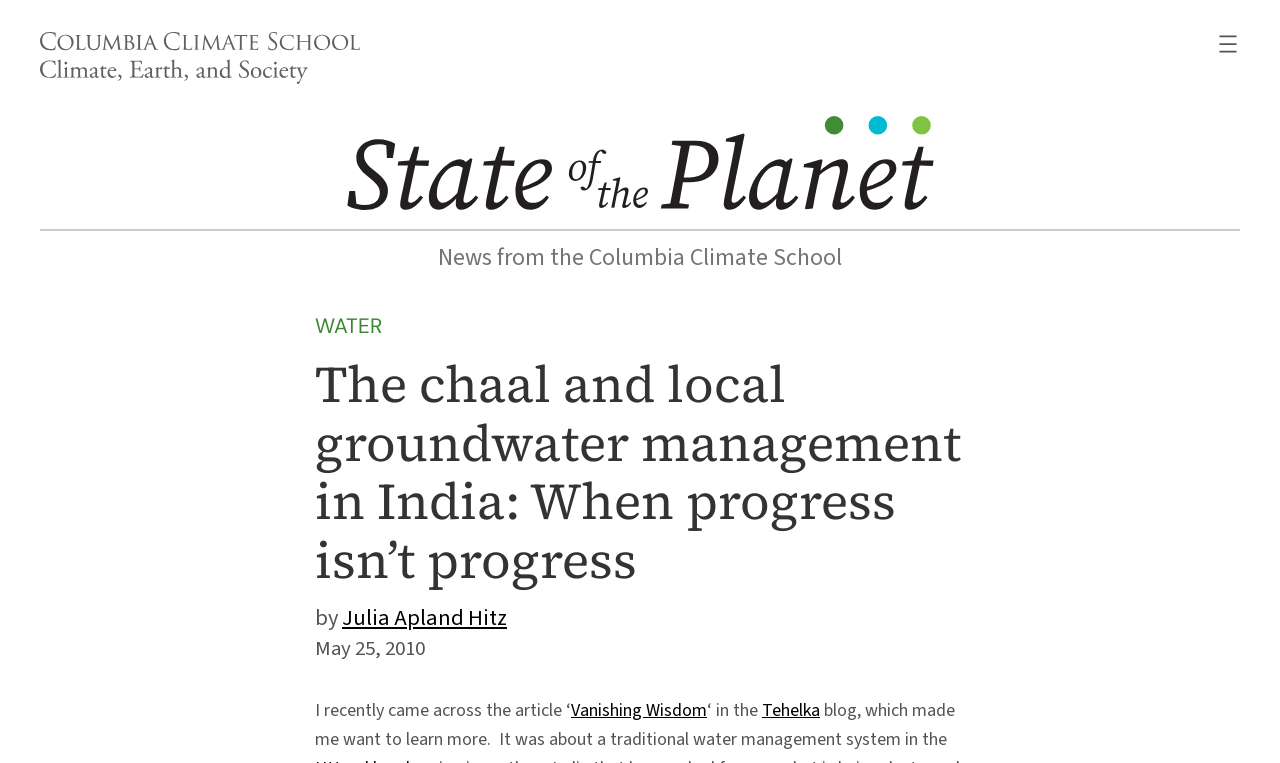What is the name of the blog mentioned in the article?
Using the image as a reference, answer the question with a short word or phrase.

Tehelka